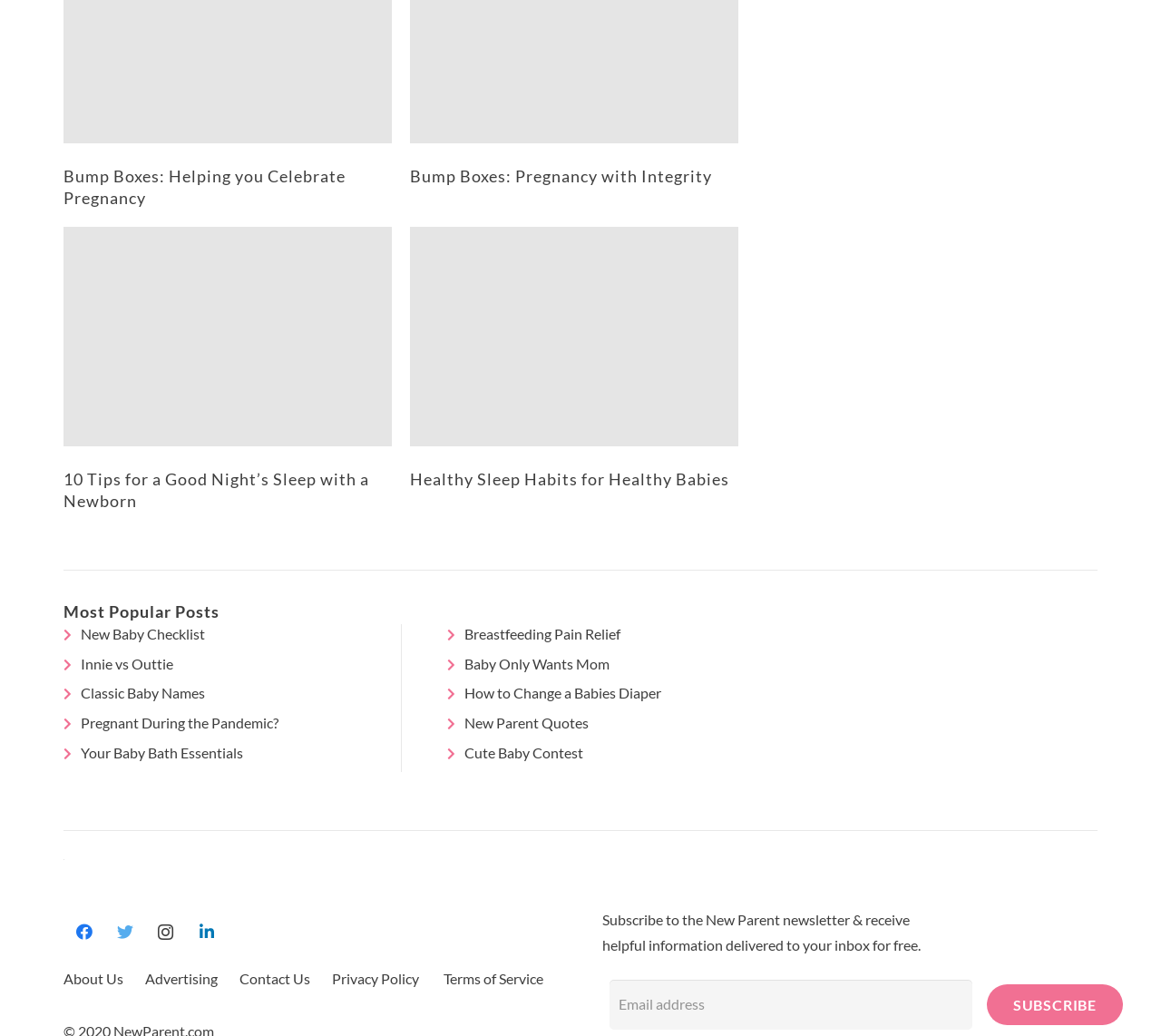Please specify the bounding box coordinates of the region to click in order to perform the following instruction: "Subscribe to the New Parent newsletter".

[0.85, 0.95, 0.967, 0.99]